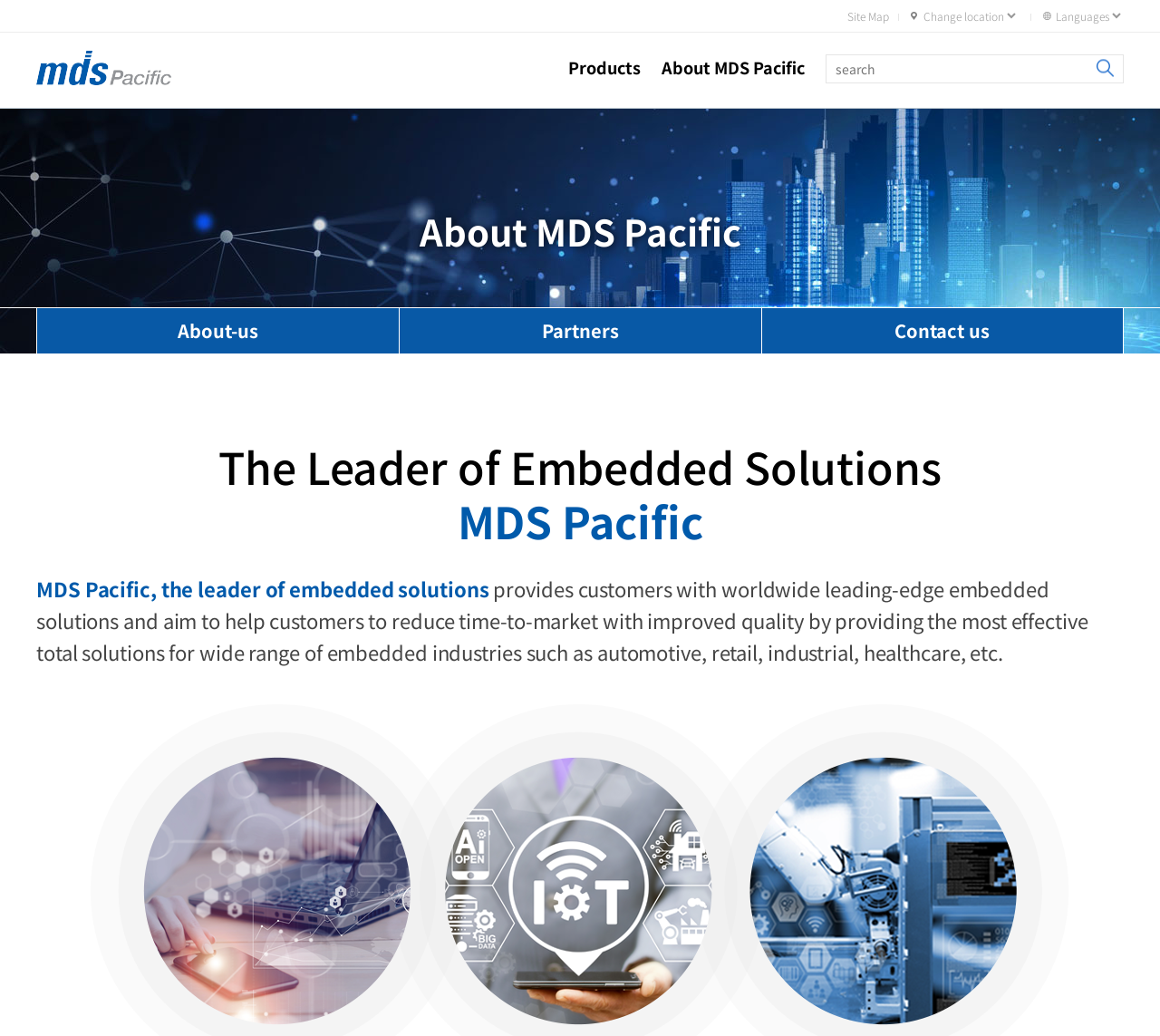Please specify the bounding box coordinates of the area that should be clicked to accomplish the following instruction: "search for something". The coordinates should consist of four float numbers between 0 and 1, i.e., [left, top, right, bottom].

[0.712, 0.052, 0.969, 0.08]